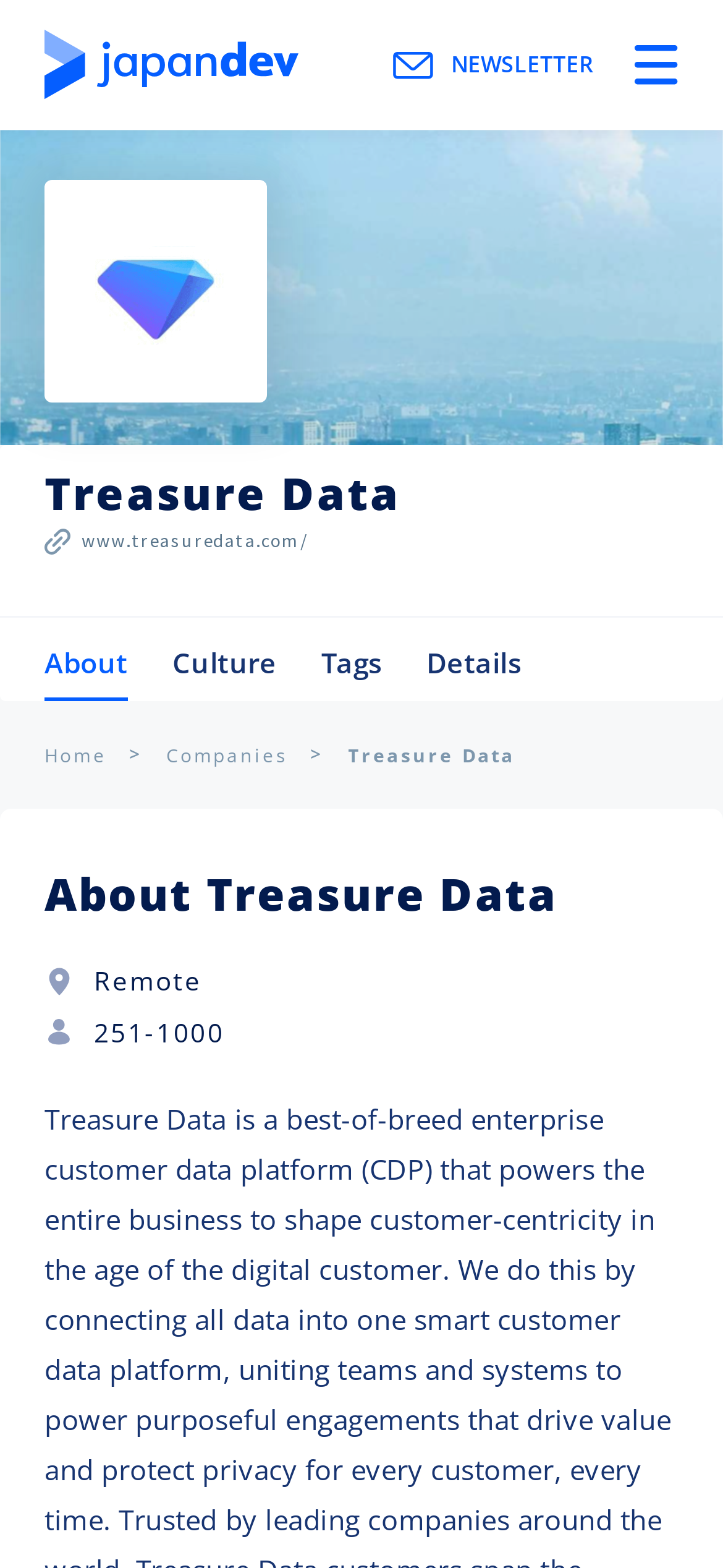What is the purpose of the envelope icon?
Answer with a single word or phrase, using the screenshot for reference.

NEWSLETTER